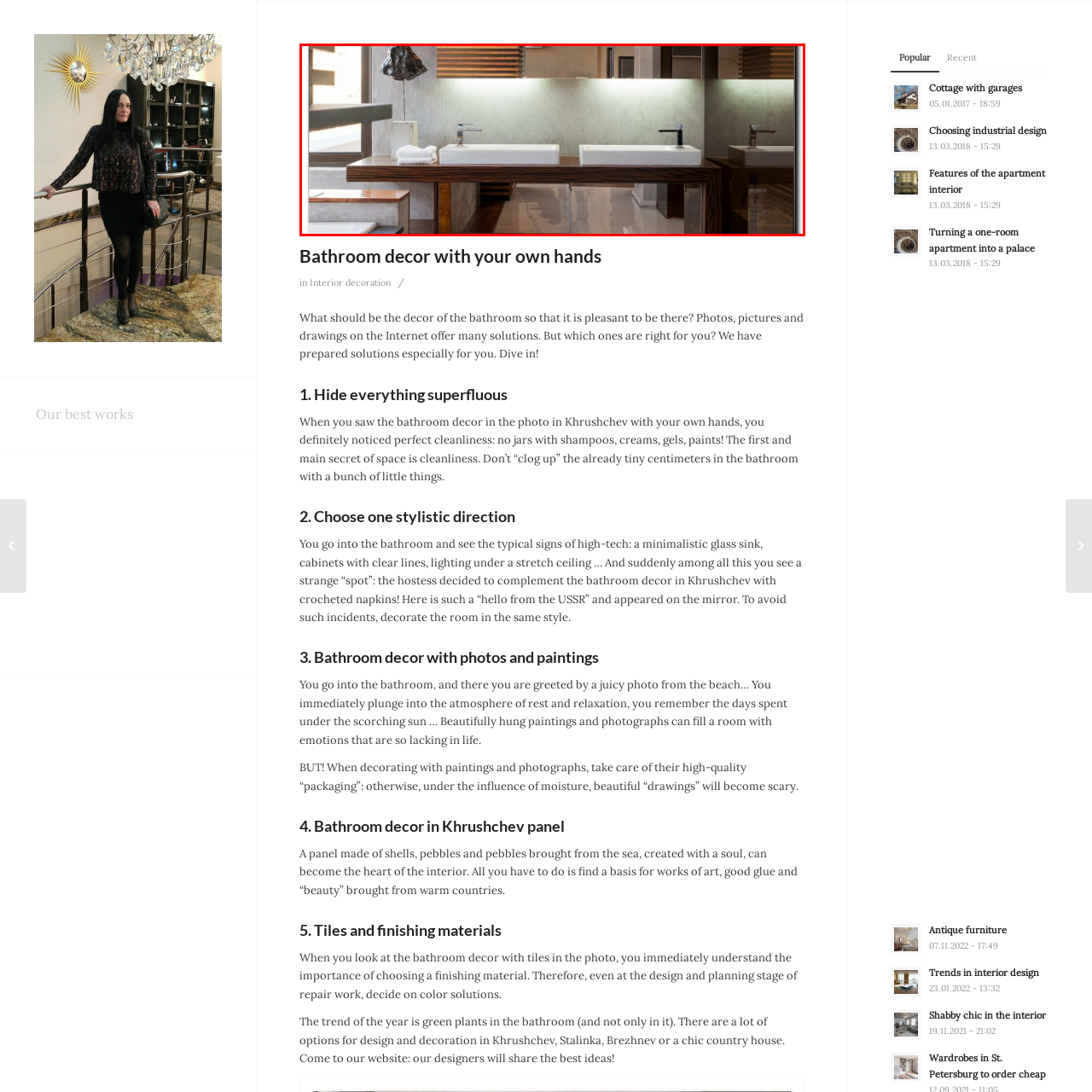What is the color of the wall behind the sinks?
Check the image inside the red boundary and answer the question using a single word or brief phrase.

Light-colored